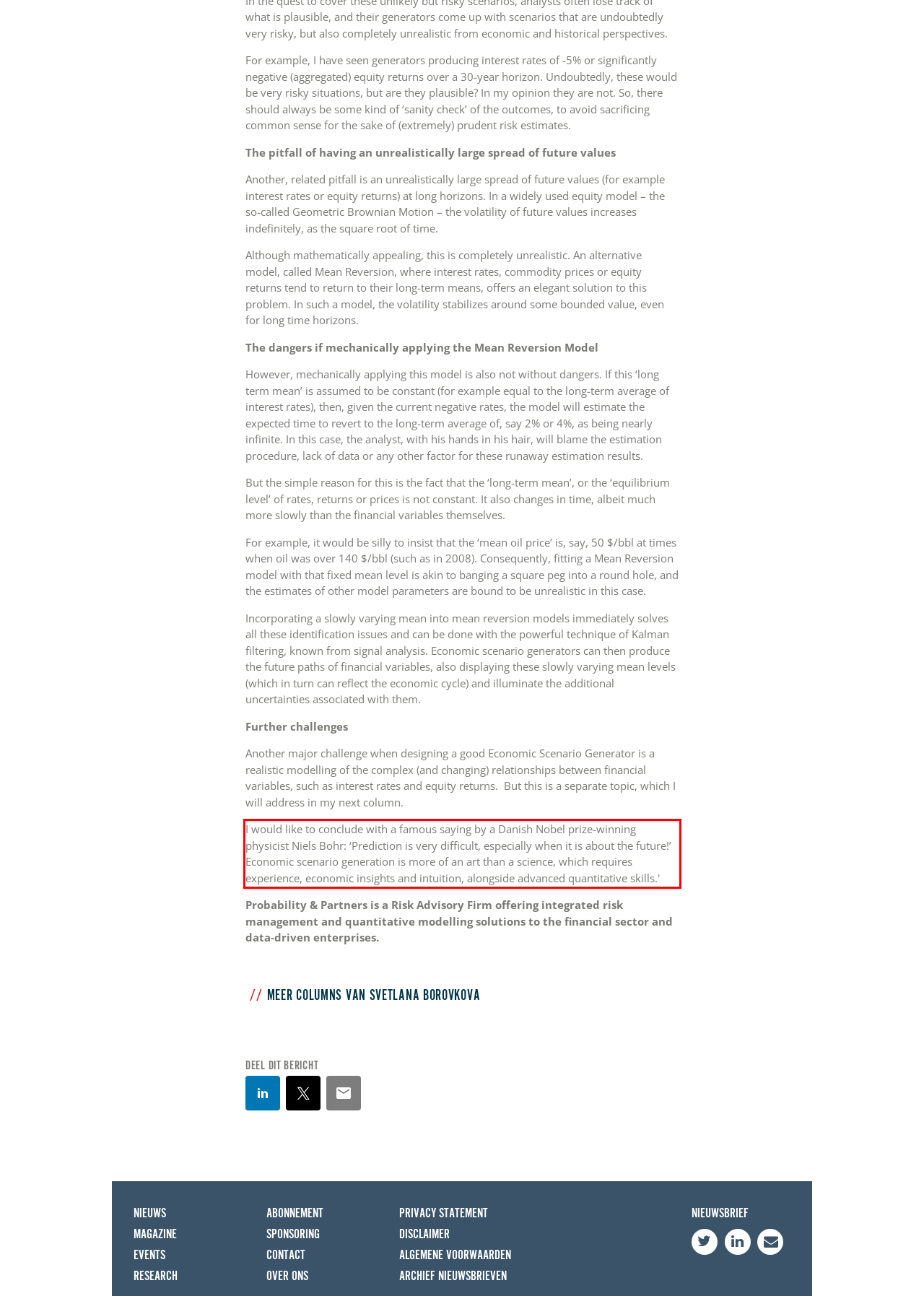Given the screenshot of the webpage, identify the red bounding box, and recognize the text content inside that red bounding box.

I would like to conclude with a famous saying by a Danish Nobel prize-winning physicist Niels Bohr: ‘Prediction is very difficult, especially when it is about the future!’ Economic scenario generation is more of an art than a science, which requires experience, economic insights and intuition, alongside advanced quantitative skills.'